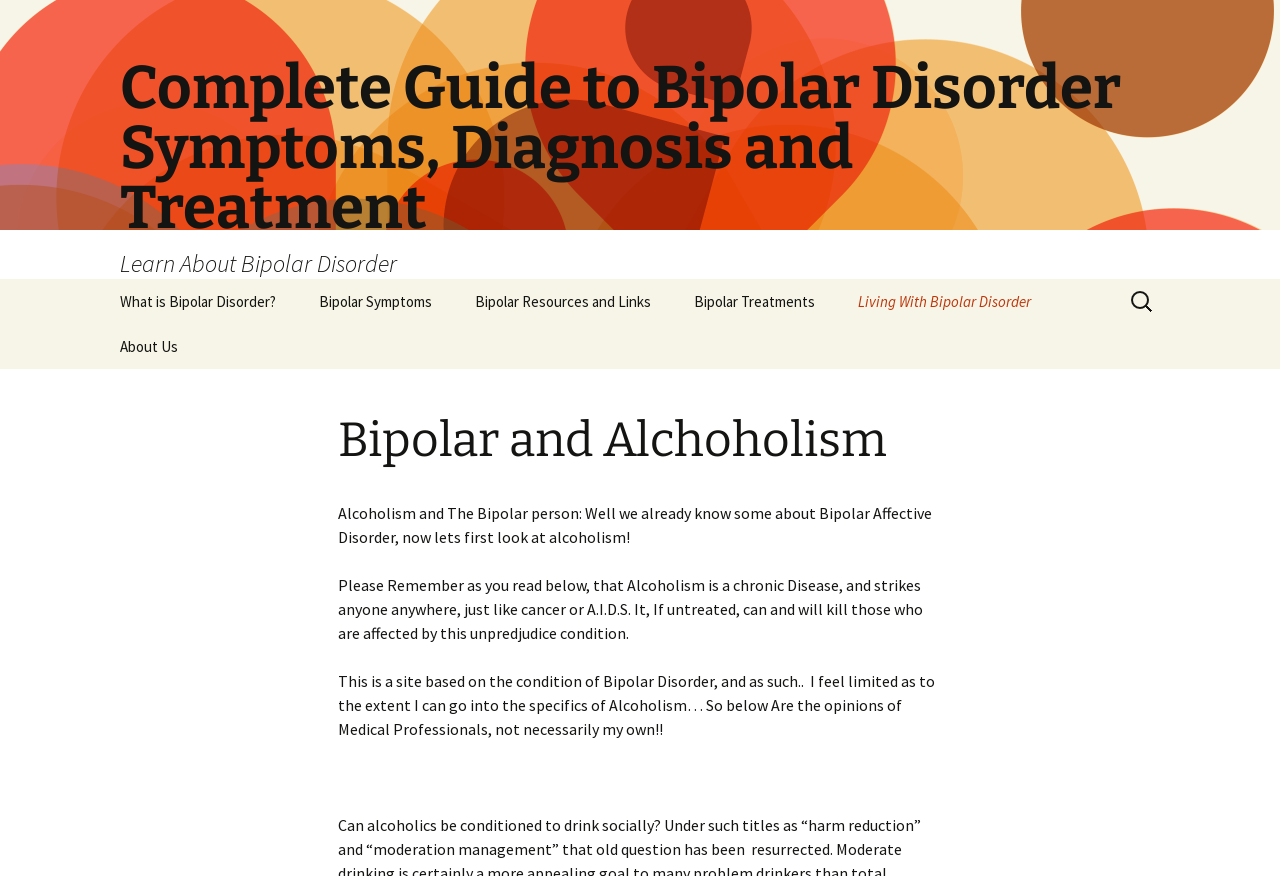What is the topic of the first paragraph of text?
Please provide a comprehensive answer based on the information in the image.

The first paragraph of text, which starts with 'Alcoholism and The Bipolar person: Well we already know some about Bipolar Affective Disorder, now lets first look at alcoholism!', discusses the relationship between alcoholism and bipolar disorder.